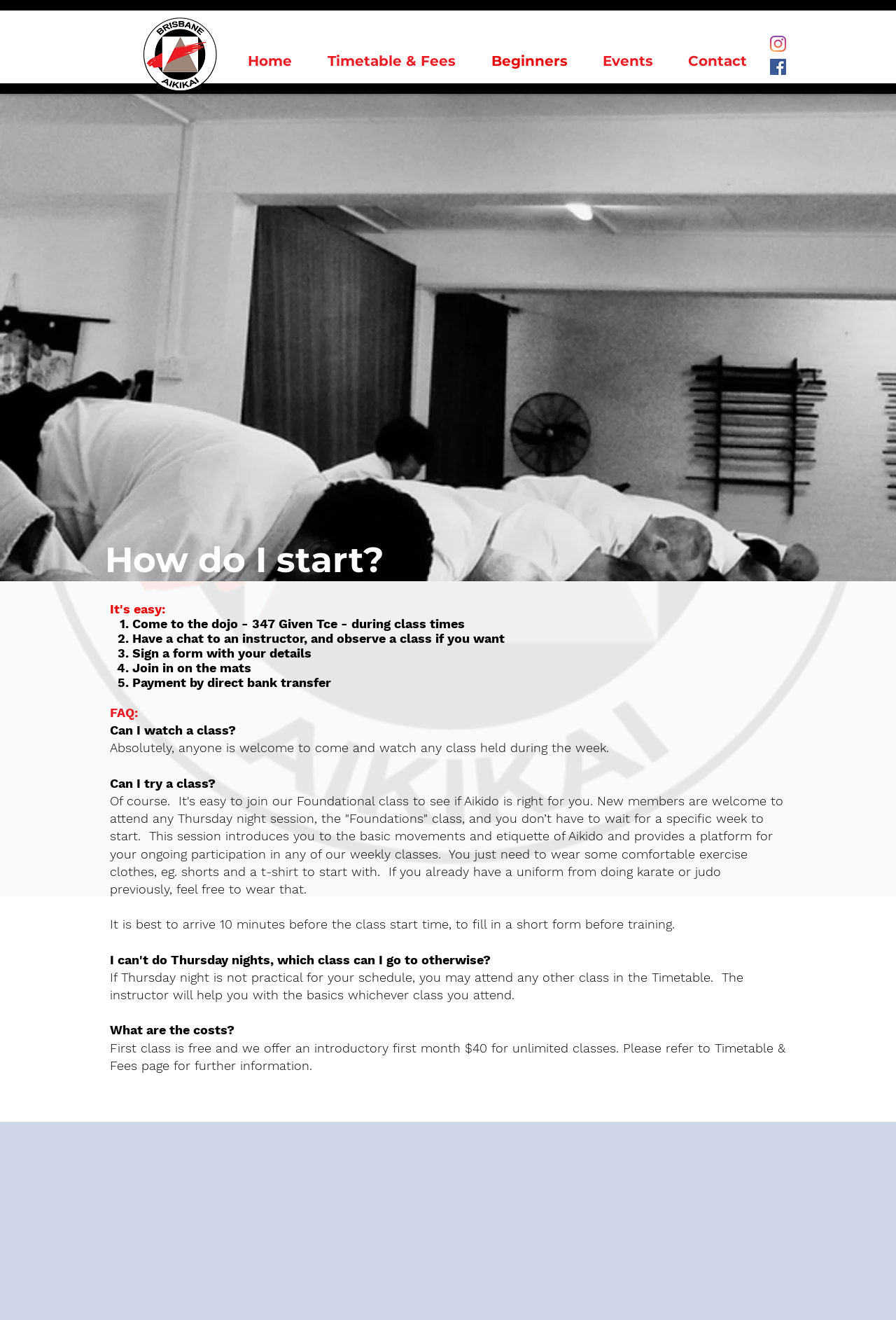Identify the bounding box coordinates for the UI element described as: "aria-label="Instagram"".

[0.859, 0.027, 0.877, 0.039]